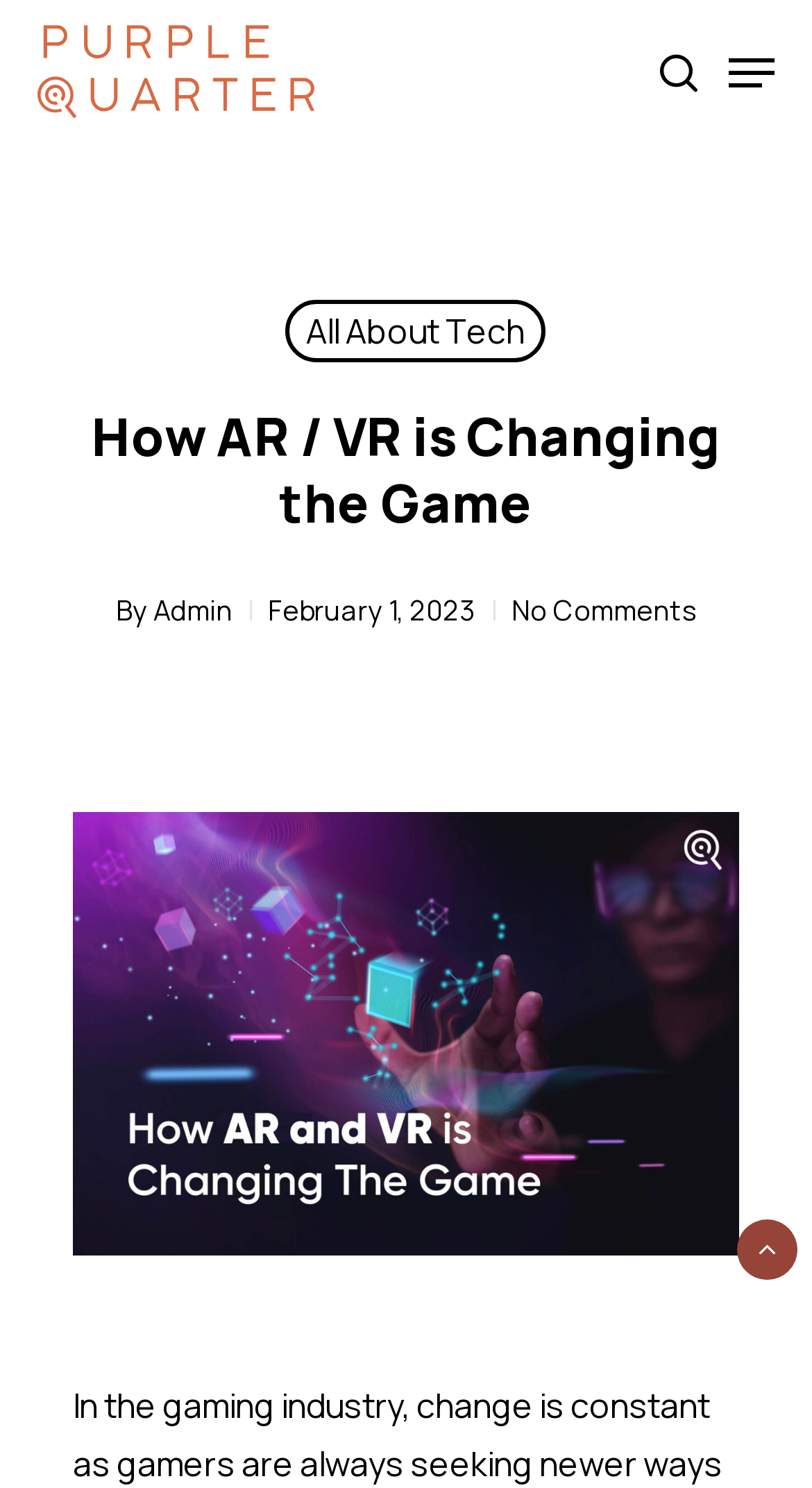Offer a meticulous description of the webpage's structure and content.

The webpage is about the impact of Augmented Reality (AR) and Virtual Reality (VR) technology on the gaming and business world. At the top left corner, there is a search bar with a "Search" textbox and a "Close Search" link next to it. On the top right corner, there is a "Purple Quarter" logo, which is an image, and a link to the navigation menu.

Below the search bar, there is a prominent heading "How AR / VR is Changing the Game" that spans almost the entire width of the page. Underneath the heading, there is a byline that reads "By Admin" and a date "February 1, 2023". Next to the byline, there is a link that says "No Comments".

The main content of the page is an article about AR and VR technology, which is accompanied by an image that takes up most of the page's width. The image is likely a visual representation of the article's content.

At the top right corner, there is a link to "All About Tech", which suggests that the webpage is part of a larger website or blog that covers technology-related topics. There is also a link to the navigation menu, which is collapsed by default.

Finally, at the bottom right corner, there is a social media link or icon, represented by two identical symbols.